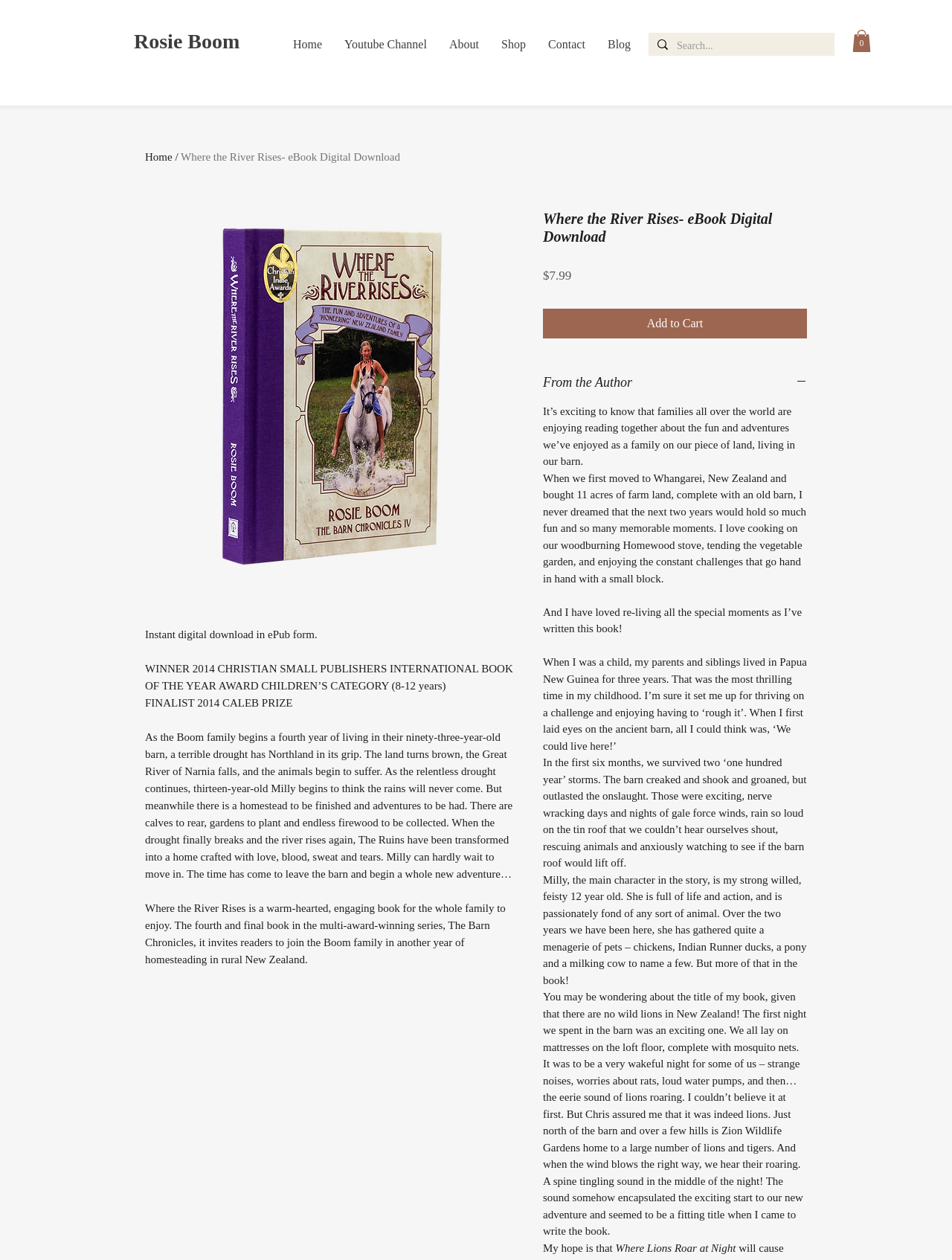Please identify the bounding box coordinates for the region that you need to click to follow this instruction: "Search for something".

[0.681, 0.026, 0.877, 0.044]